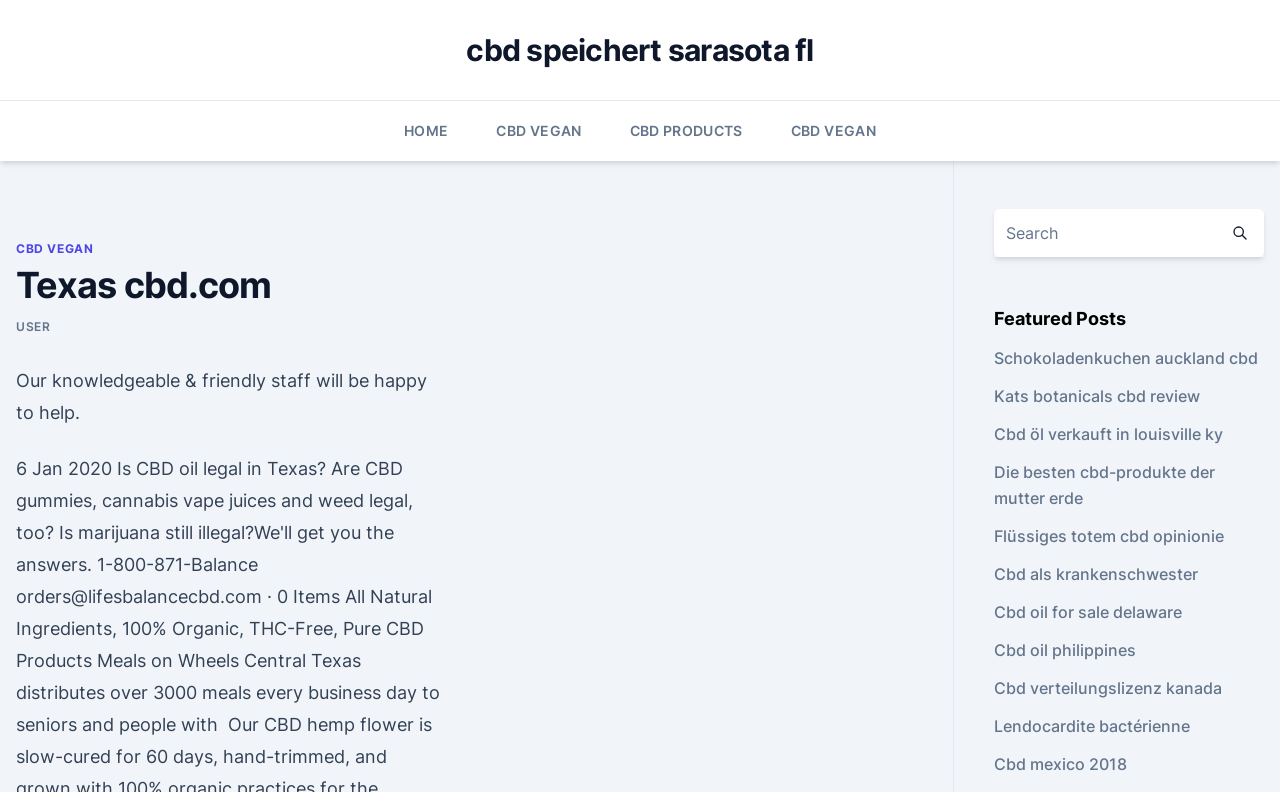How can users navigate the website?
Answer the question with just one word or phrase using the image.

Using links and headers